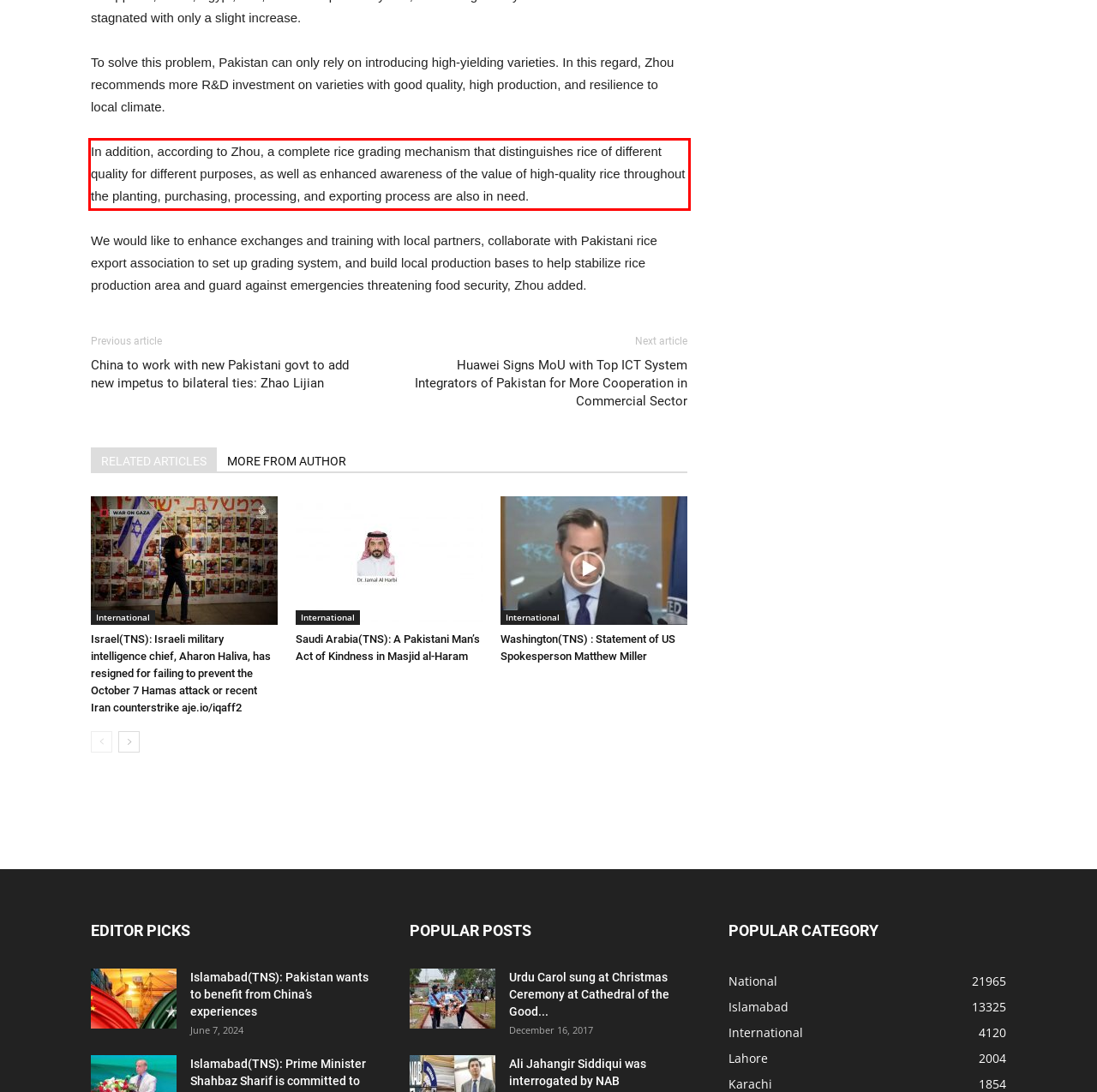Using OCR, extract the text content found within the red bounding box in the given webpage screenshot.

In addition, according to Zhou, a complete rice grading mechanism that distinguishes rice of different quality for different purposes, as well as enhanced awareness of the value of high-quality rice throughout the planting, purchasing, processing, and exporting process are also in need.